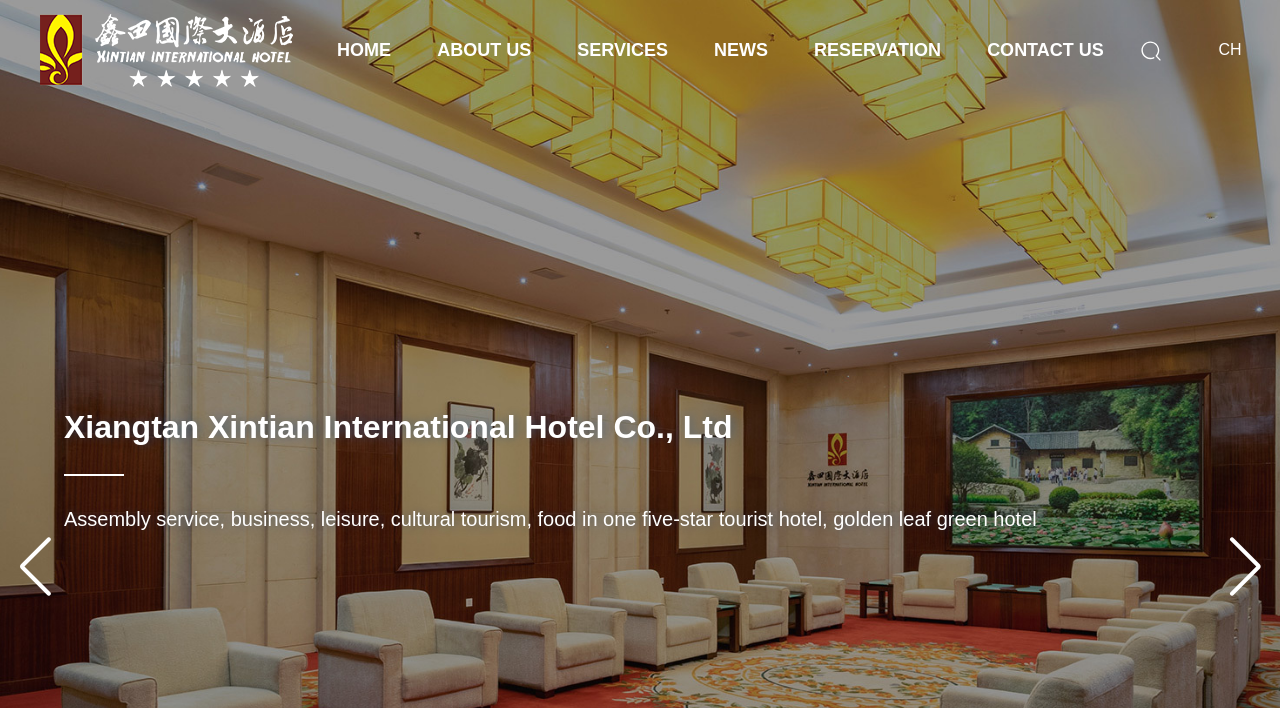Determine the bounding box coordinates for the area you should click to complete the following instruction: "make a reservation".

[0.636, 0.0, 0.735, 0.141]